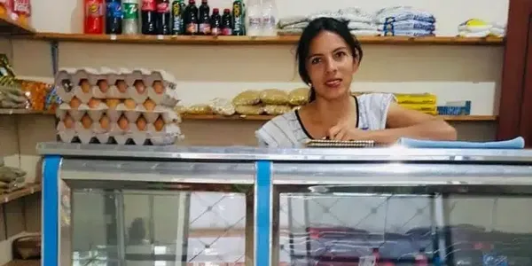What is prominently displayed in the foreground?
Provide a well-explained and detailed answer to the question.

Among the various goods stocked on the shelves behind the woman, a carton of eggs is prominently displayed in the foreground, which draws attention to the types of products being sold in the store.